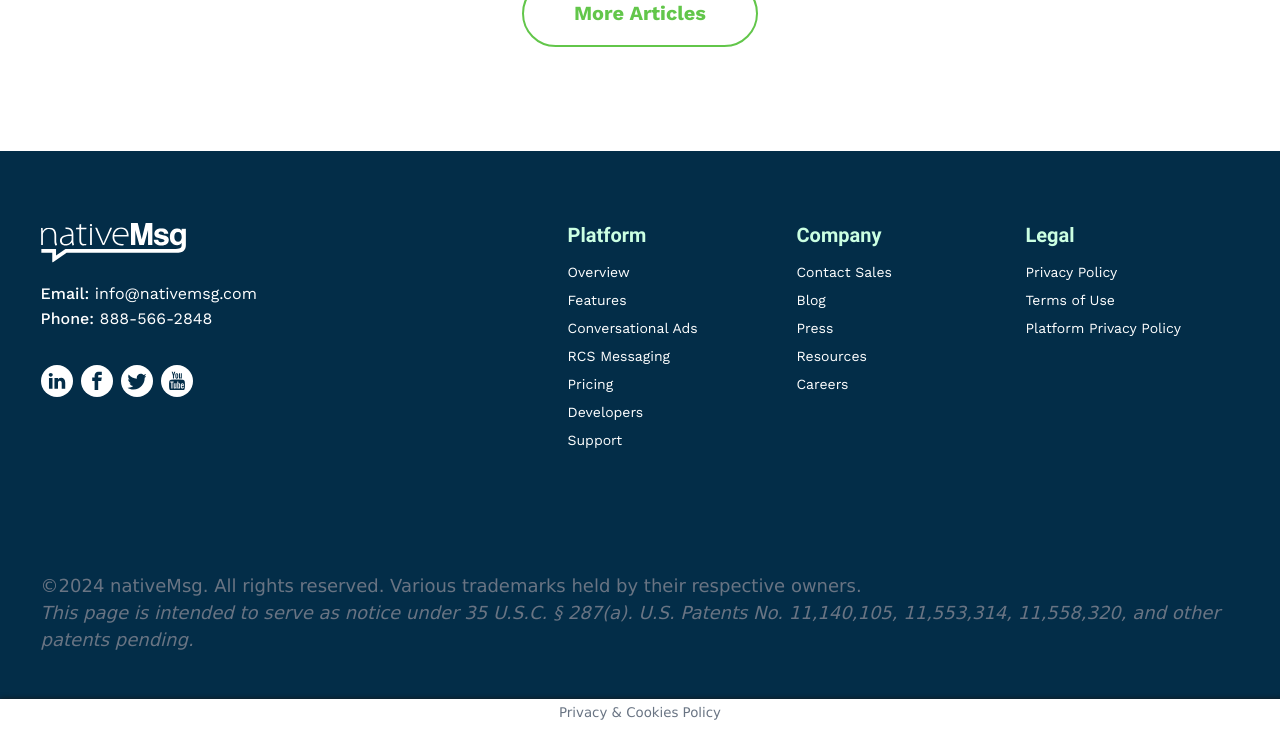What is the phone number to call? Using the information from the screenshot, answer with a single word or phrase.

888-566-2848